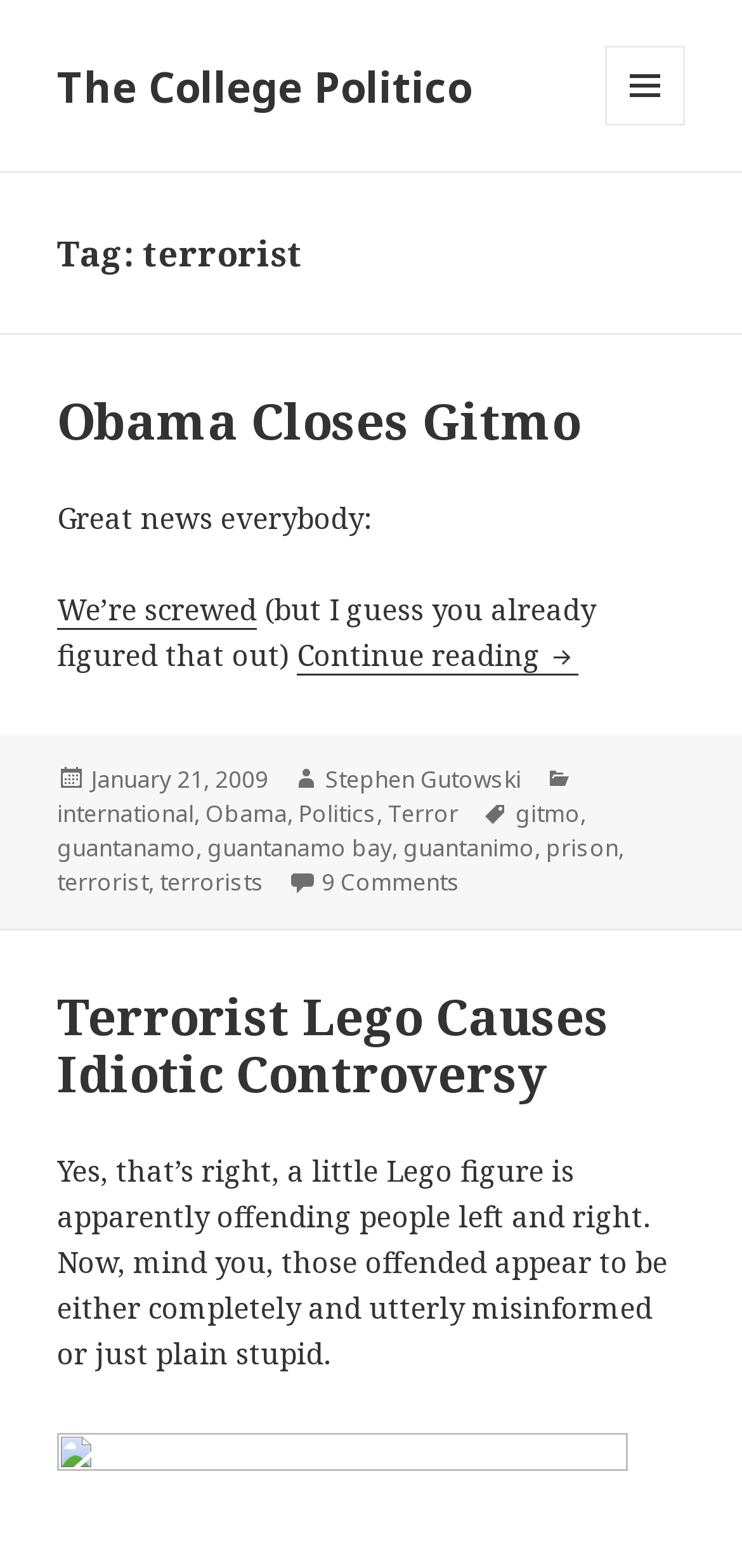Identify the bounding box coordinates for the element that needs to be clicked to fulfill this instruction: "Read the article 'Terrorist Lego Causes Idiotic Controversy'". Provide the coordinates in the format of four float numbers between 0 and 1: [left, top, right, bottom].

[0.077, 0.626, 0.82, 0.706]